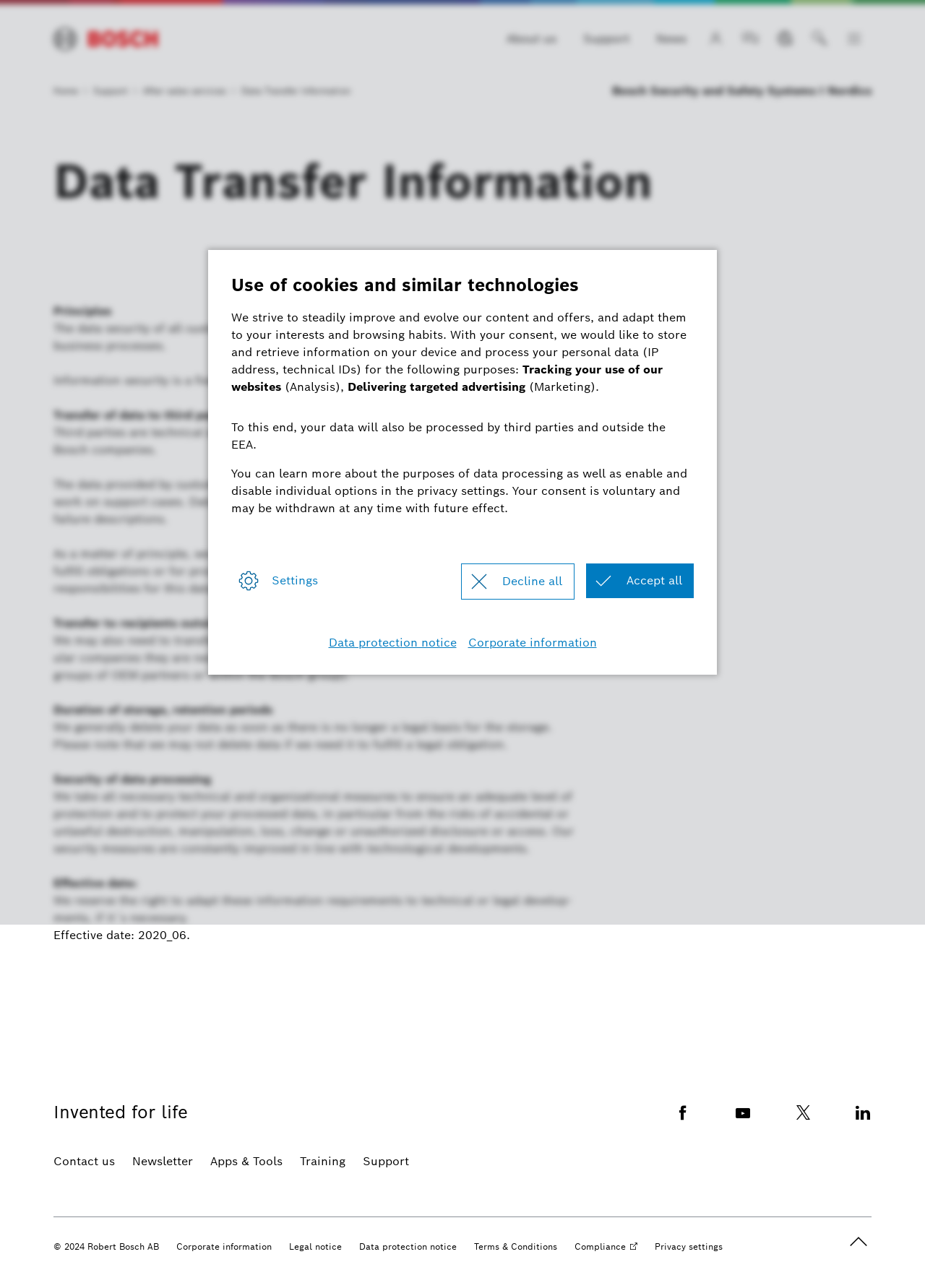Respond to the question below with a concise word or phrase:
Where can I find more information about data protection?

Data protection notice